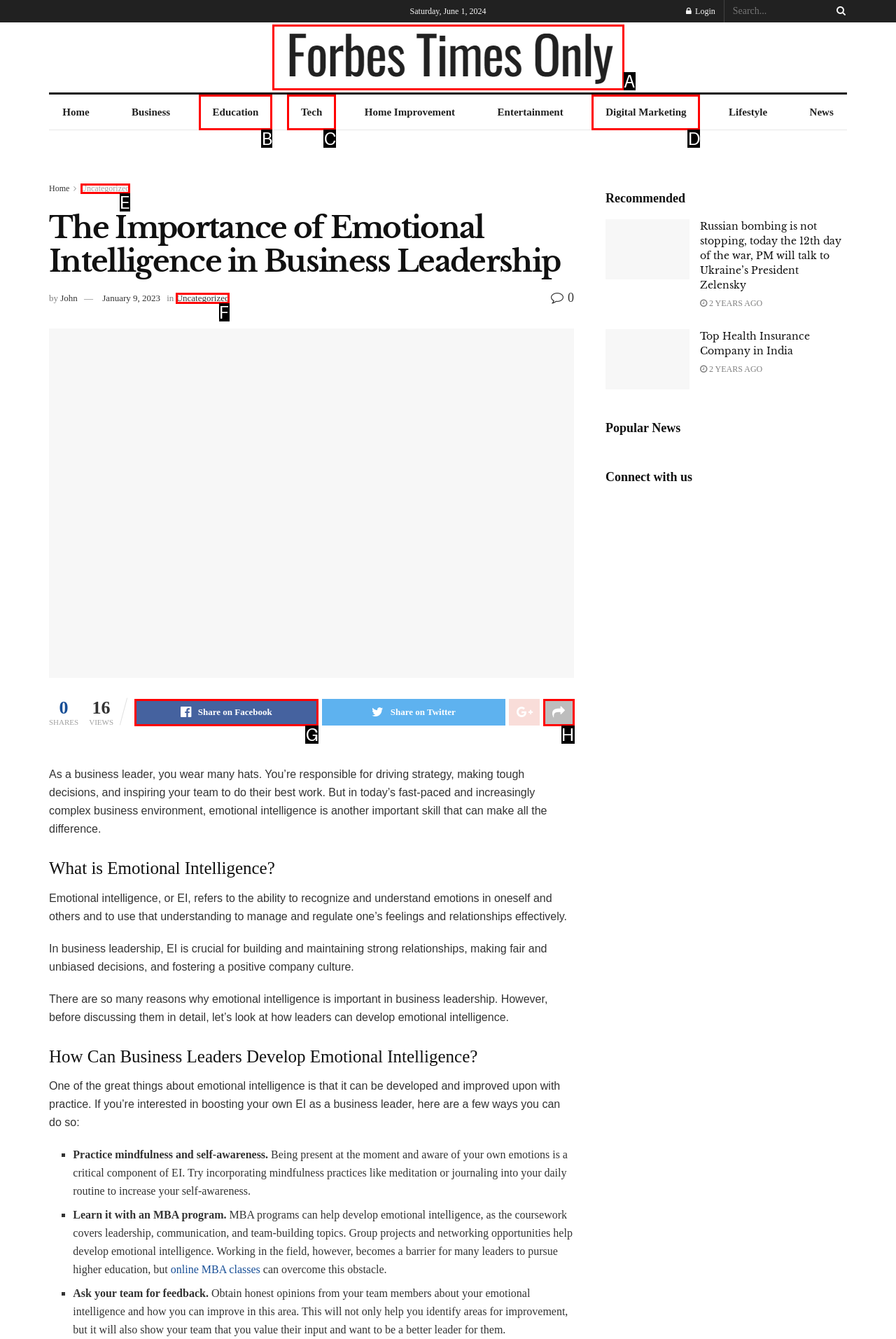Using the provided description: parent_node: Share on Facebook, select the most fitting option and return its letter directly from the choices.

H